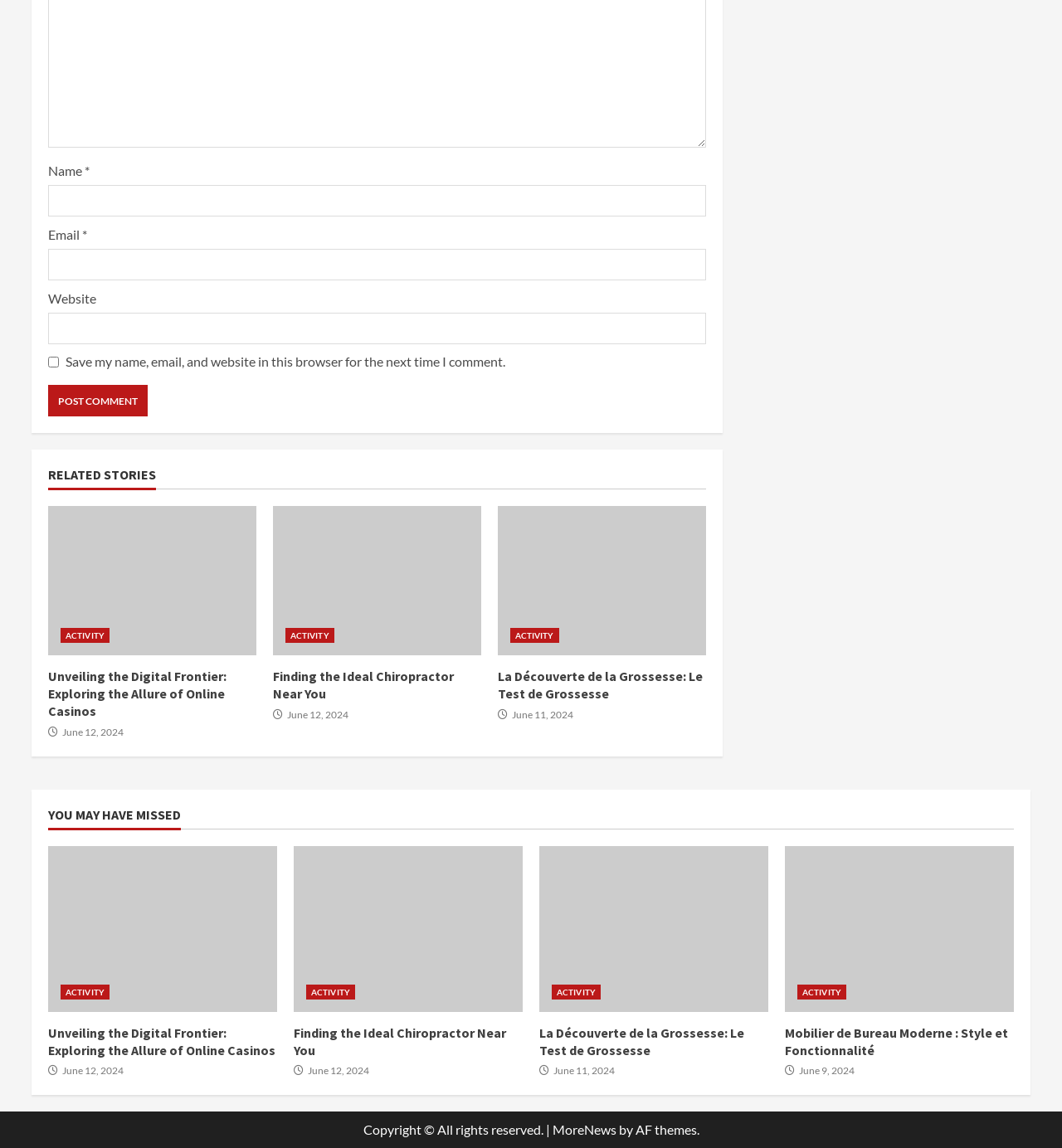What is the copyright information at the bottom of the page?
Using the information from the image, give a concise answer in one word or a short phrase.

All rights reserved